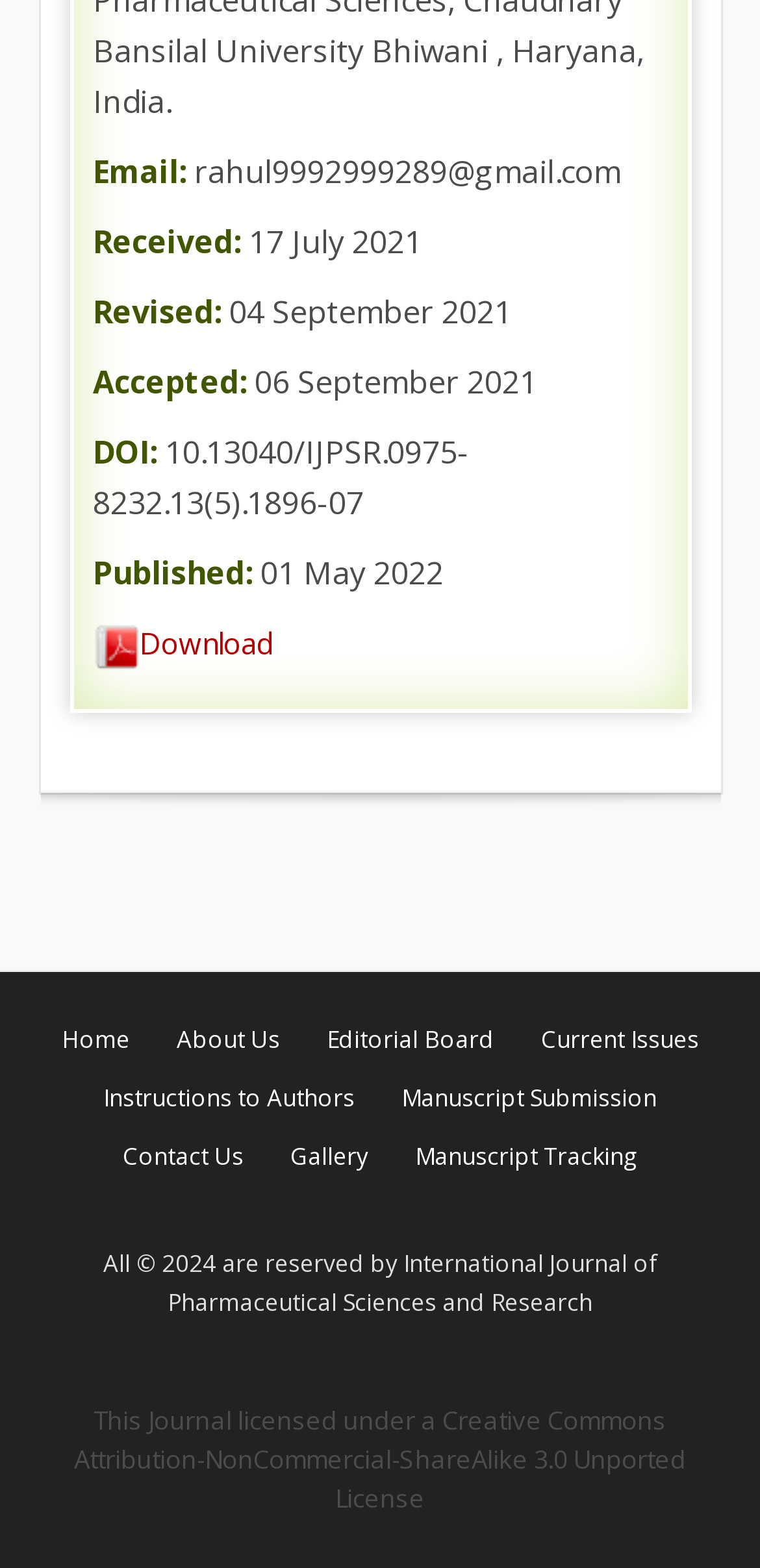Find the bounding box coordinates for the element that must be clicked to complete the instruction: "go to home page". The coordinates should be four float numbers between 0 and 1, indicated as [left, top, right, bottom].

[0.055, 0.652, 0.196, 0.673]